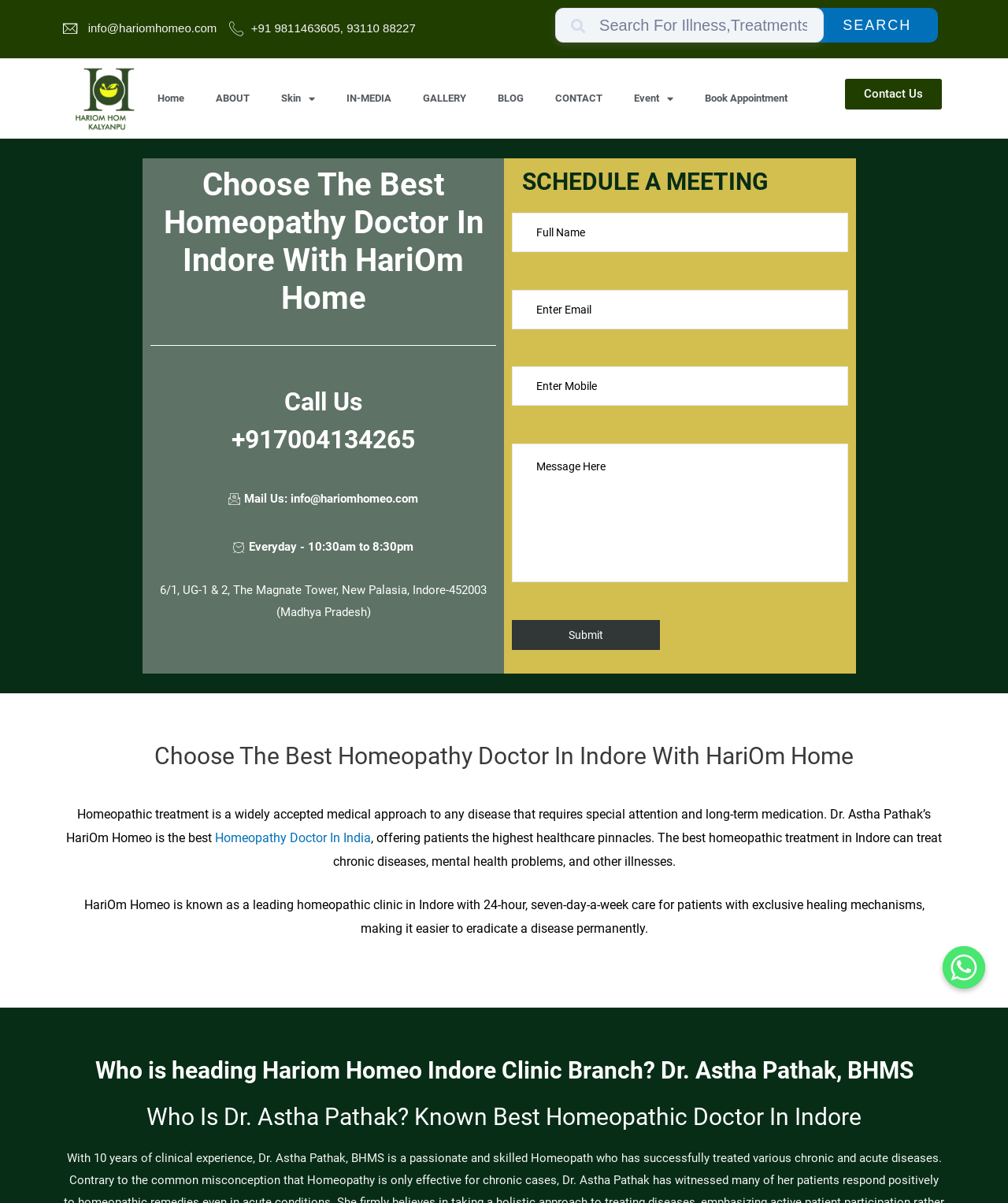Identify the bounding box coordinates of the clickable section necessary to follow the following instruction: "Book an appointment". The coordinates should be presented as four float numbers from 0 to 1, i.e., [left, top, right, bottom].

[0.683, 0.067, 0.797, 0.097]